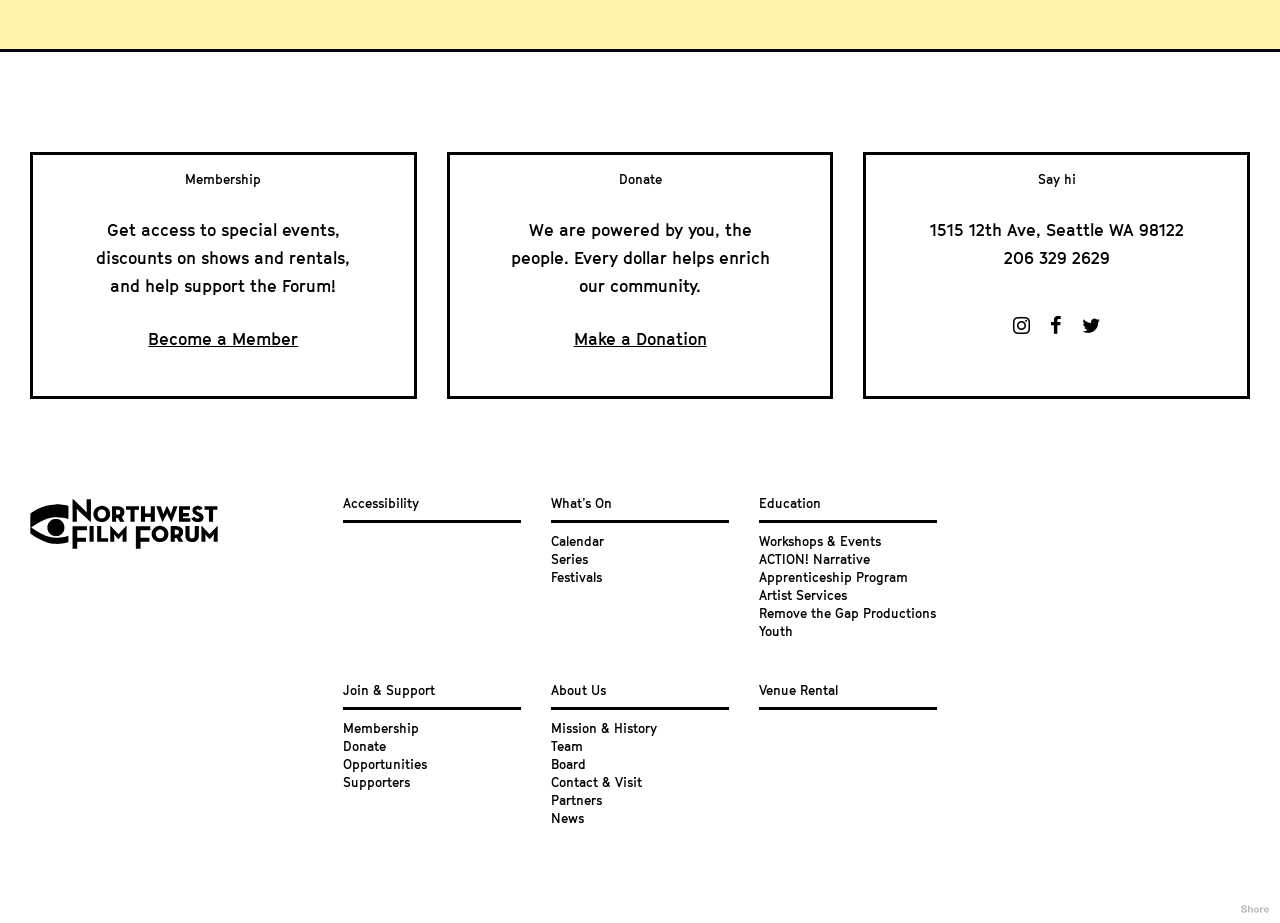Determine the bounding box coordinates of the UI element that matches the following description: "Venue Rental". The coordinates should be four float numbers between 0 and 1 in the format [left, top, right, bottom].

[0.593, 0.743, 0.655, 0.753]